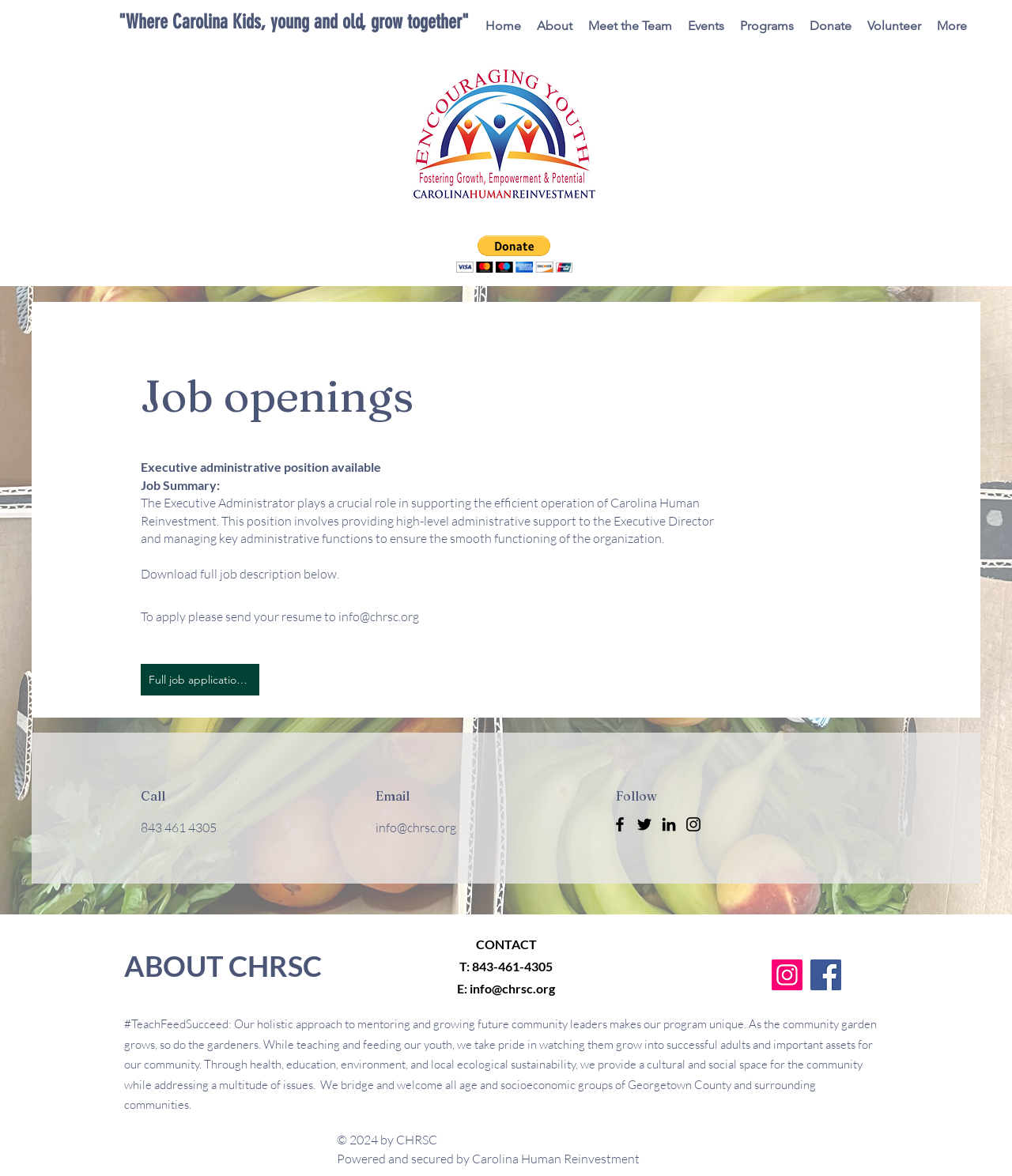Find the bounding box coordinates of the element you need to click on to perform this action: 'Click the 'Donate via PayPal' button'. The coordinates should be represented by four float values between 0 and 1, in the format [left, top, right, bottom].

[0.451, 0.2, 0.566, 0.232]